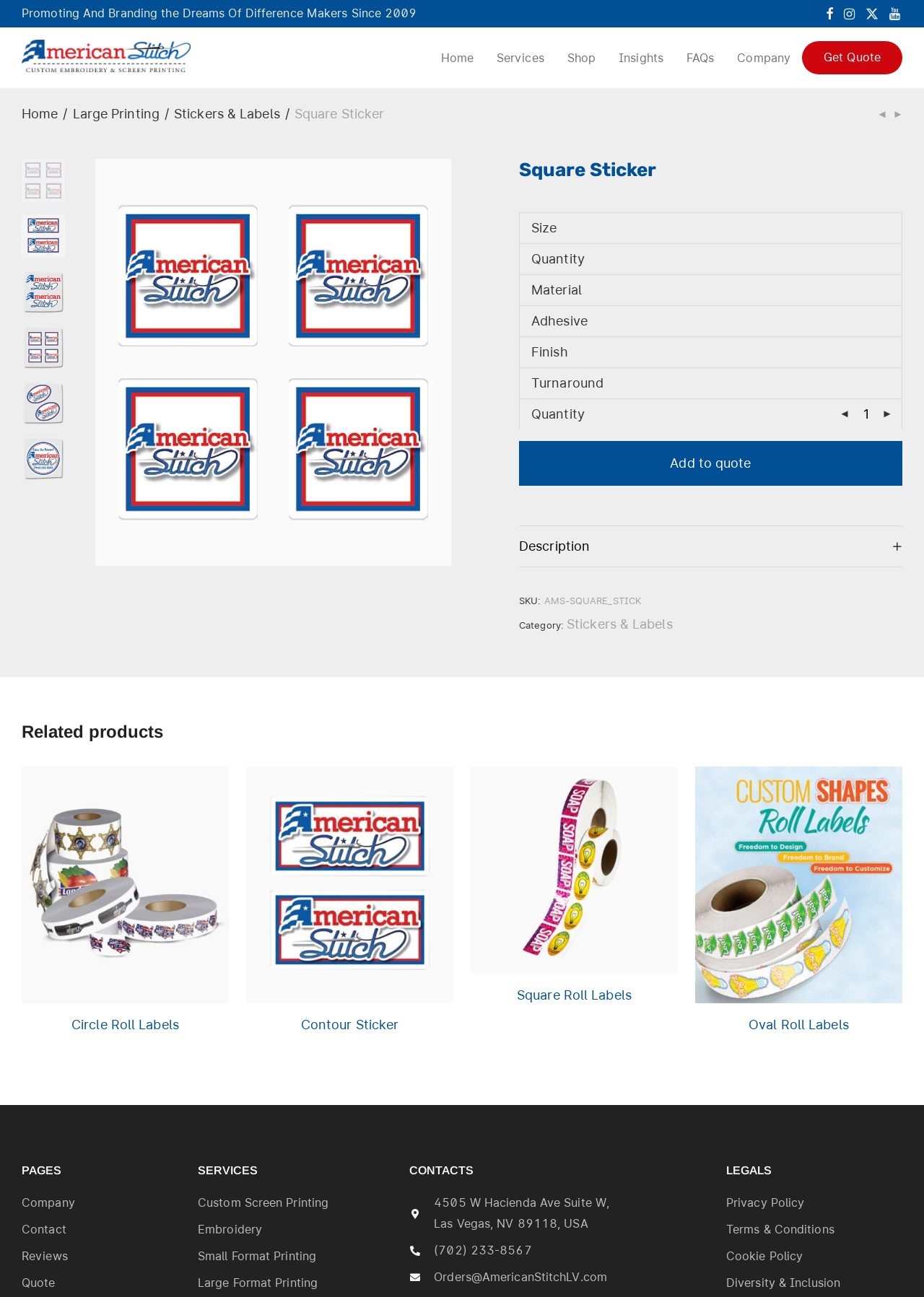Based on the image, please elaborate on the answer to the following question:
What is the purpose of the 'Add to quote' button?

The purpose of the 'Add to quote' button is to add the product to a quote, which can be inferred from the button's text and its location on the page, suggesting that it is a call-to-action to initiate the quoting process.